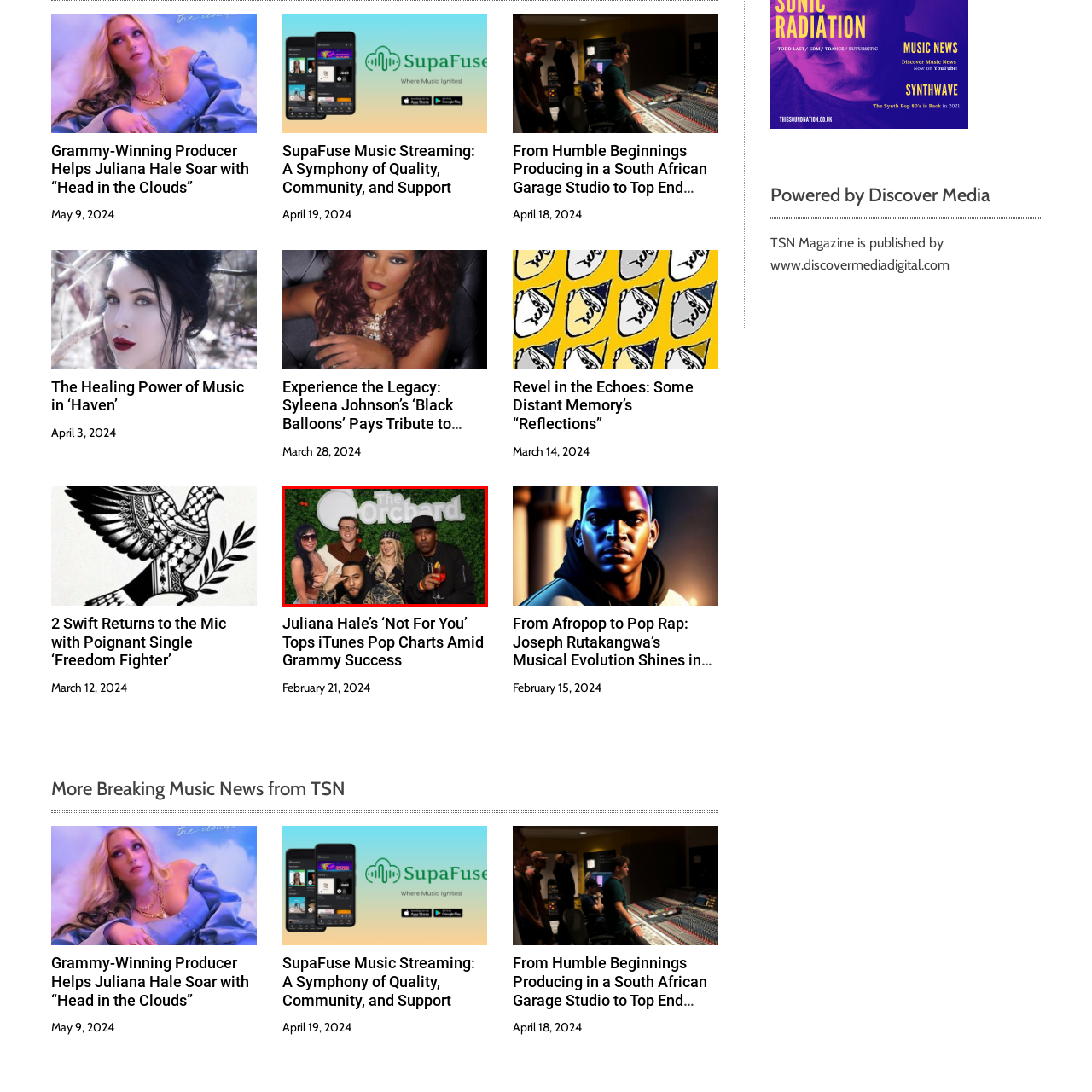Explain comprehensively what is shown in the image marked by the red outline.

At a vibrant event hosted by The Orchard, a group of stylish individuals poses for a photo in front of a lush green backdrop adorned with the logo "The Orchard." The ensemble features four attendees, each showcasing unique fashion styles that reflect their personalities. Standing in the center, a woman wears a fashionable outfit paired with striking makeup, exuding confidence. On her right, a young man with glasses sports a laid-back yet trendy look, while the woman to his left complements the group with her chic appearance. The final member, a man in a cap holds a colorful drink, adding a touch of flair to the gathering. This image captures the lively spirit and camaraderie of the evening, celebrating music and community.